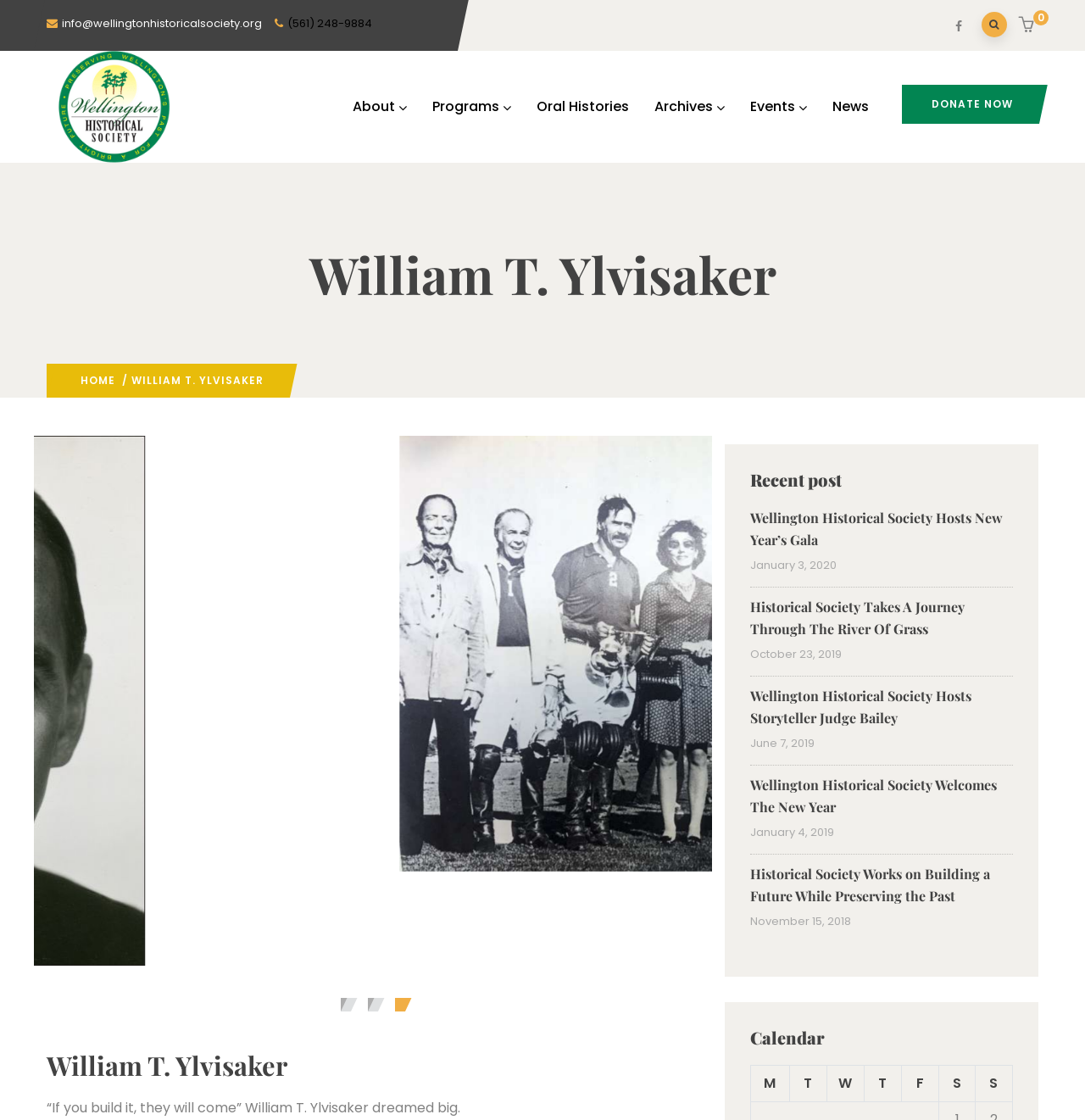Summarize the contents and layout of the webpage in detail.

The webpage is about the Wellington Historical Society, with a focus on William T. Ylvisaker. At the top, there is a header section with the organization's name, logo, and contact information, including an email address and phone number. On the top right, there is a button with a dropdown menu and a social media link.

Below the header, there is a navigation menu with links to different sections of the website, including "About", "Programs", "Oral Histories", "Archives", "Events", and "News". The "DONATE NOW" button is located on the top right of this section.

The main content of the page is divided into two columns. On the left, there is a large image of William T. Ylvisaker, followed by a heading with his name and a brief description of him. Below this, there is a series of links to news articles, each with a title and a date.

On the right, there is a calendar section with a heading and a table with column headers for each day of the week. The calendar appears to be empty, with no events listed.

At the bottom of the page, there is a section with recent posts, including links to news articles and their corresponding dates. The articles are listed in reverse chronological order, with the most recent one at the top.